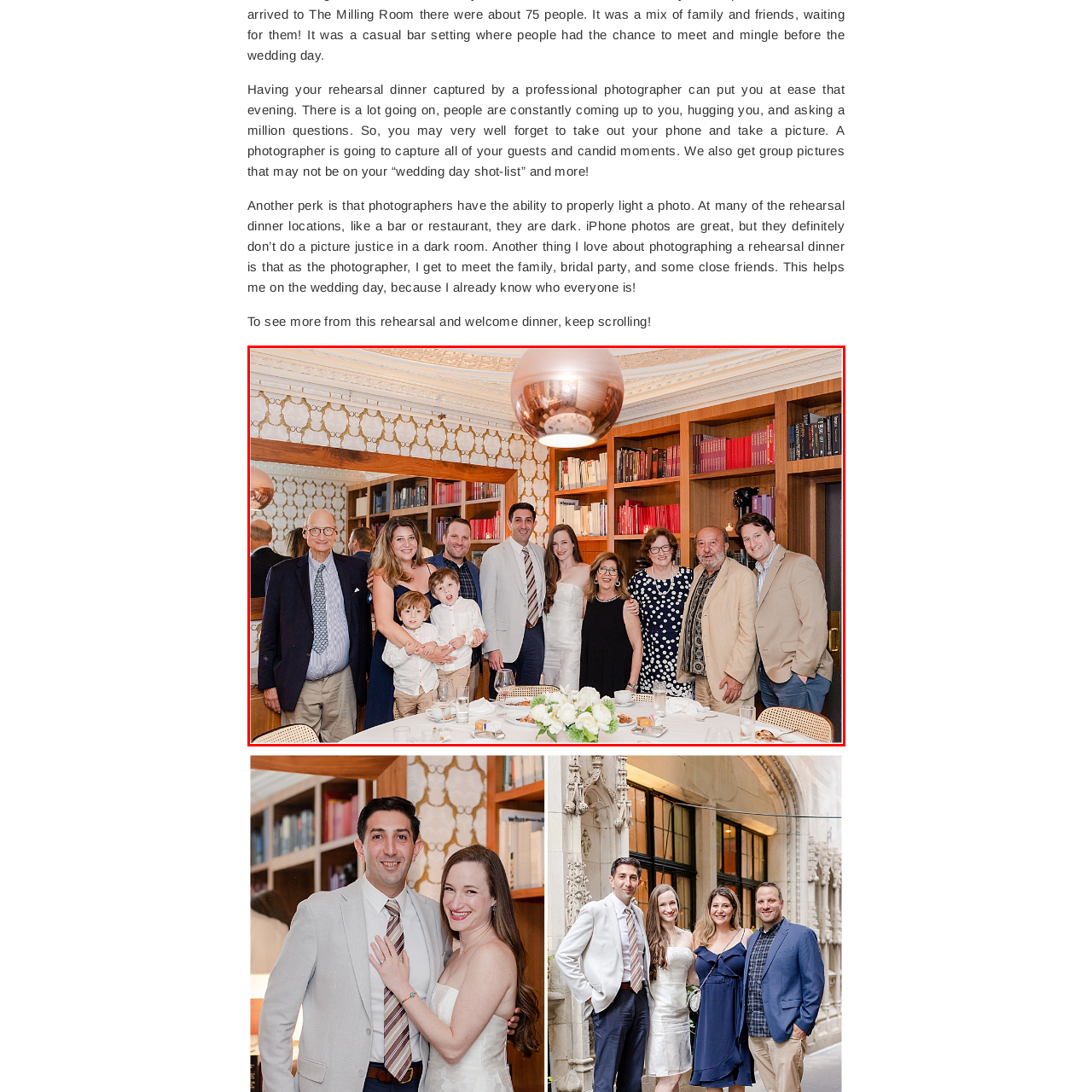What type of light is above the dining area?
Look closely at the portion of the image highlighted by the red bounding box and provide a comprehensive answer to the question.

The caption describes the decor of the dining area, mentioning a stylish pendant light, which suggests that the type of light above the dining area is a pendant light.